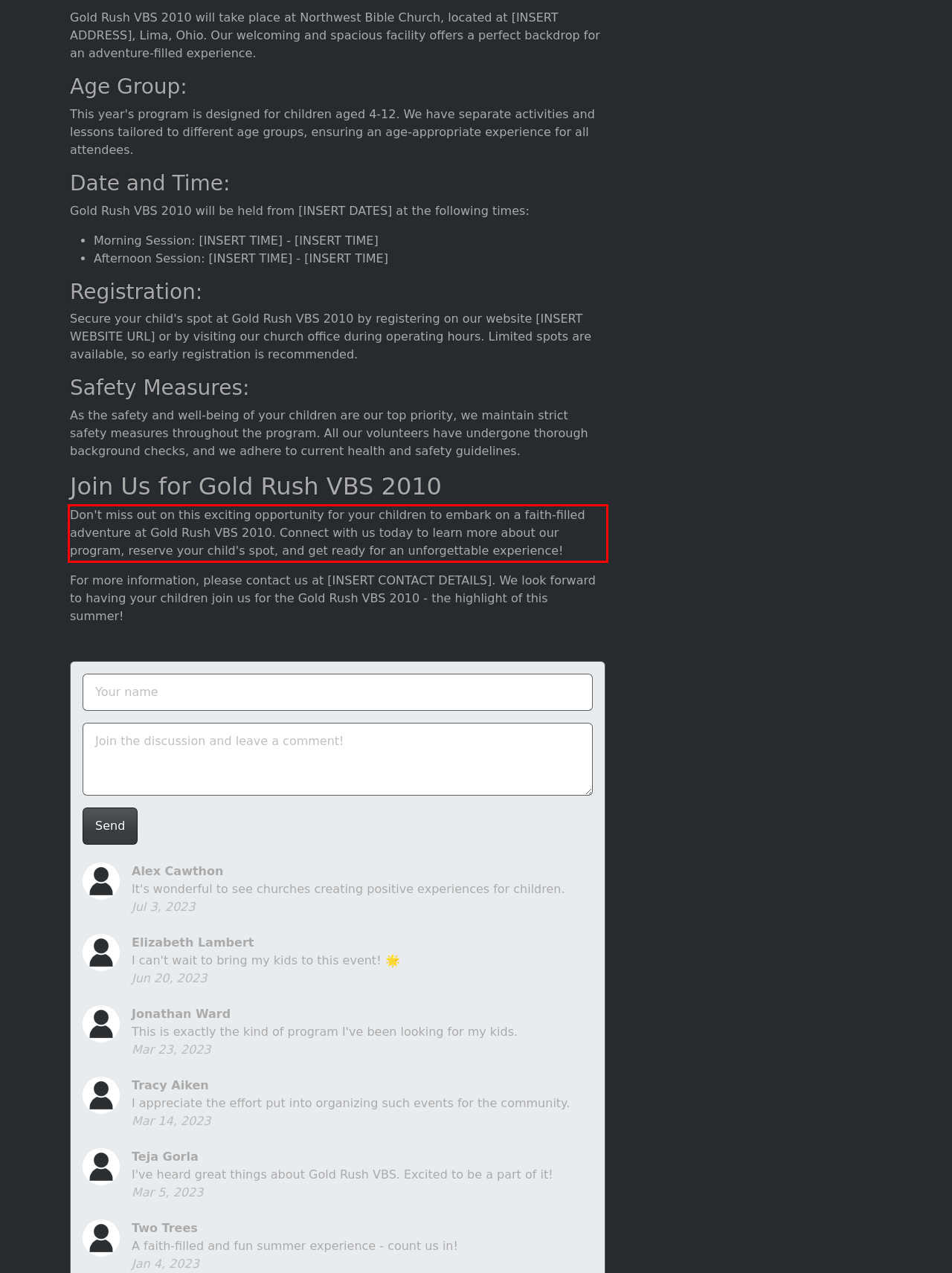Using the webpage screenshot, recognize and capture the text within the red bounding box.

Don't miss out on this exciting opportunity for your children to embark on a faith-filled adventure at Gold Rush VBS 2010. Connect with us today to learn more about our program, reserve your child's spot, and get ready for an unforgettable experience!